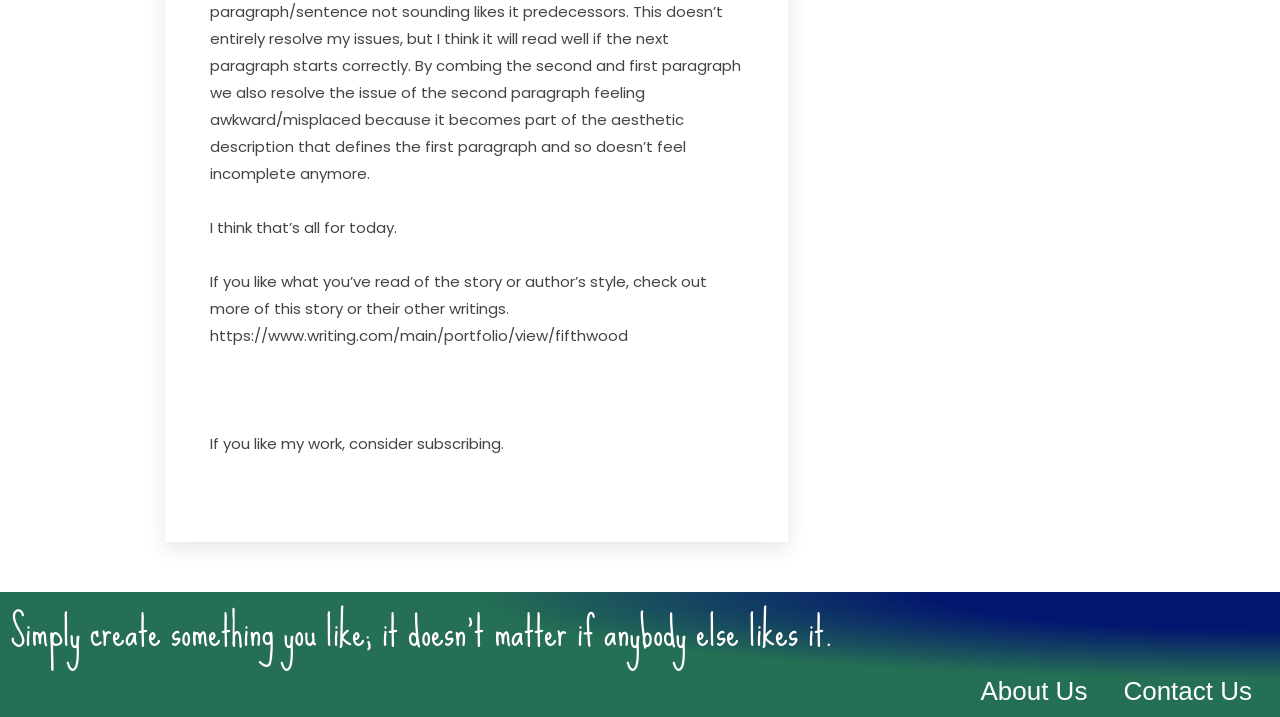What is the quote mentioned on the webpage?
Answer with a single word or short phrase according to what you see in the image.

Simply create something you like; it doesn't matter if anybody else likes it.